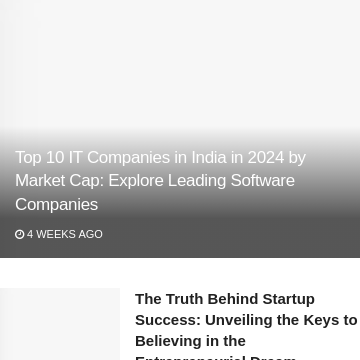What is the focus of the IT industry in the article?
From the image, respond using a single word or phrase.

Software companies